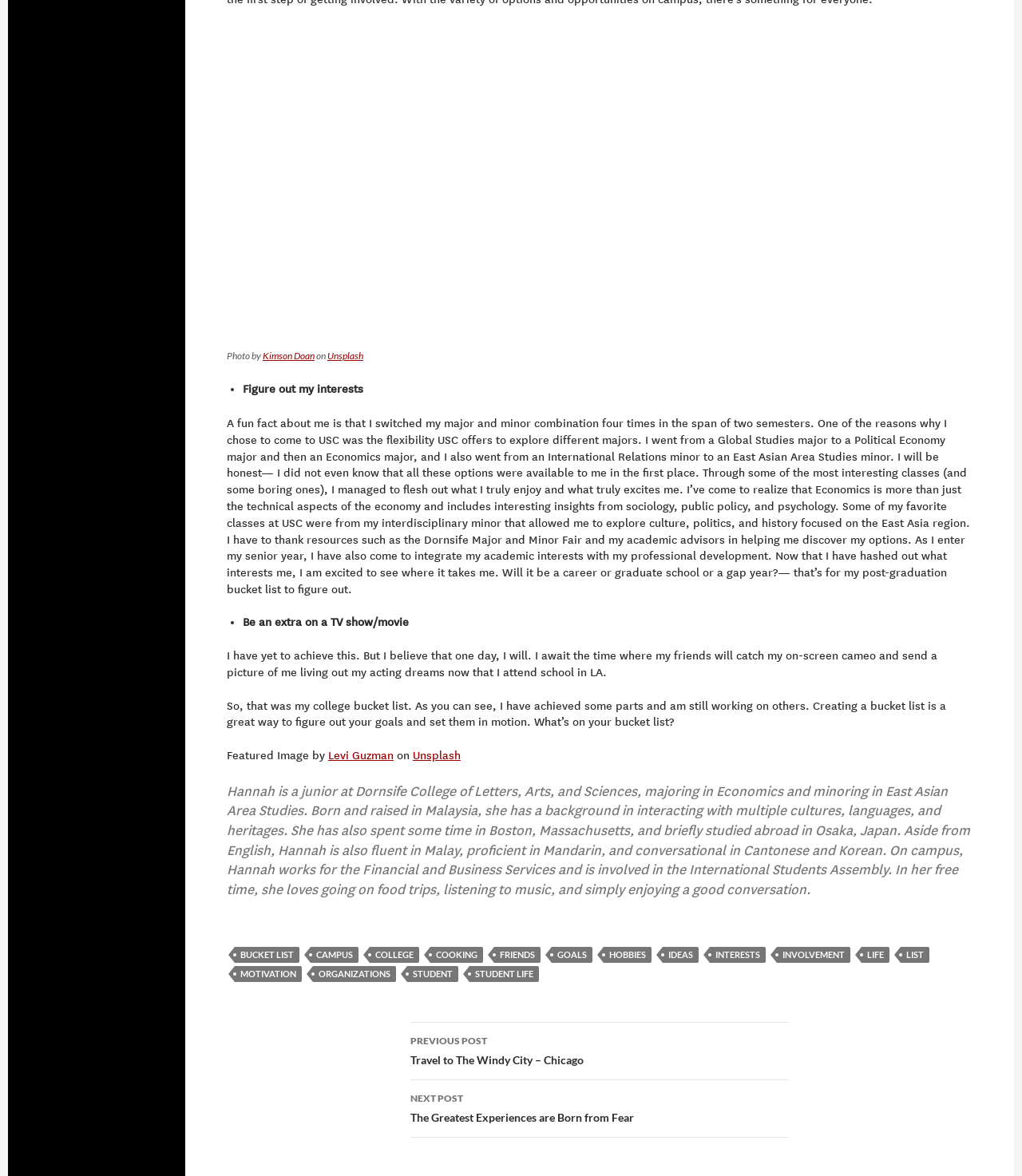Pinpoint the bounding box coordinates of the clickable element to carry out the following instruction: "Check out the next post about fear."

[0.402, 0.828, 0.772, 0.877]